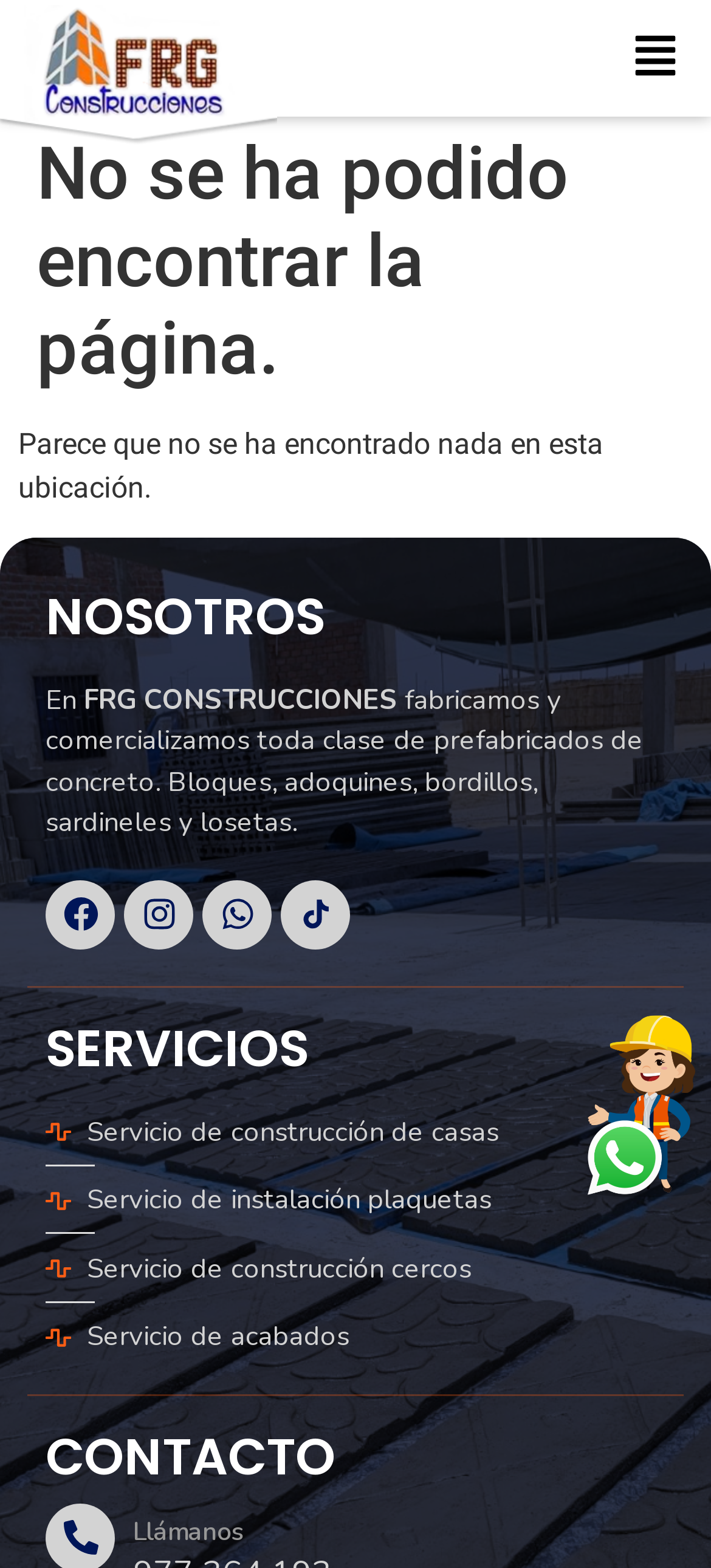Extract the top-level heading from the webpage and provide its text.

No se ha podido encontrar la página.